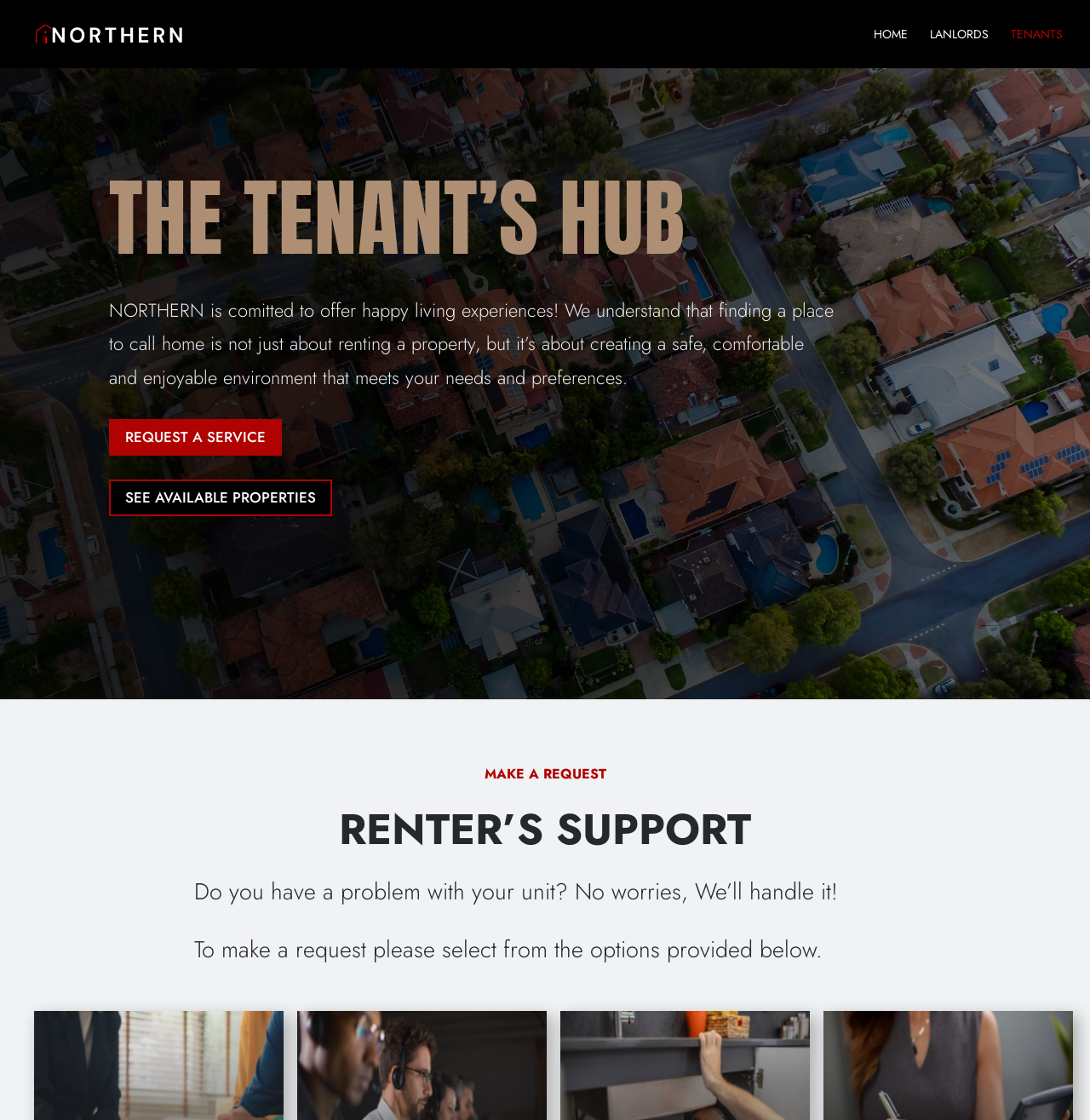What is the theme of the webpage?
Using the visual information, reply with a single word or short phrase.

Rental properties